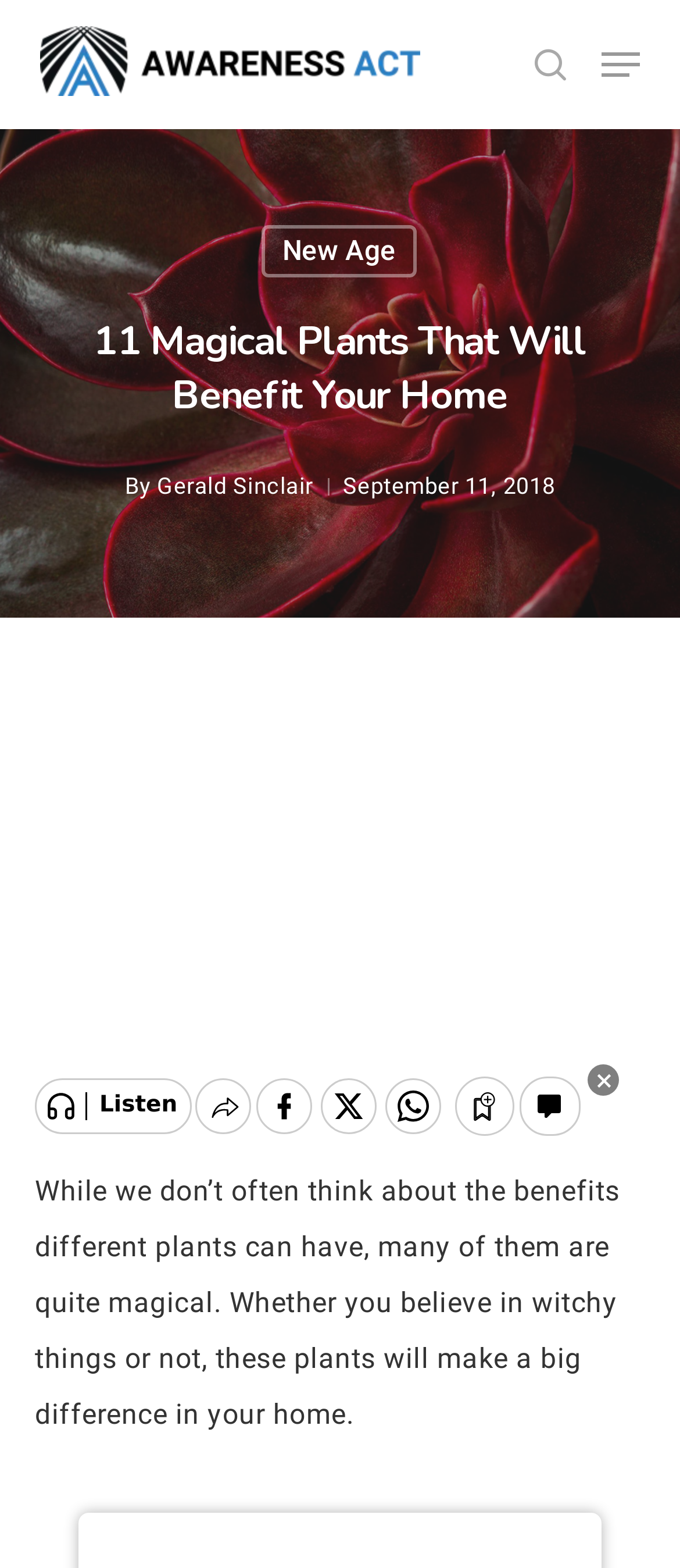Provide a one-word or one-phrase answer to the question:
Is there a navigation menu on the webpage?

Yes